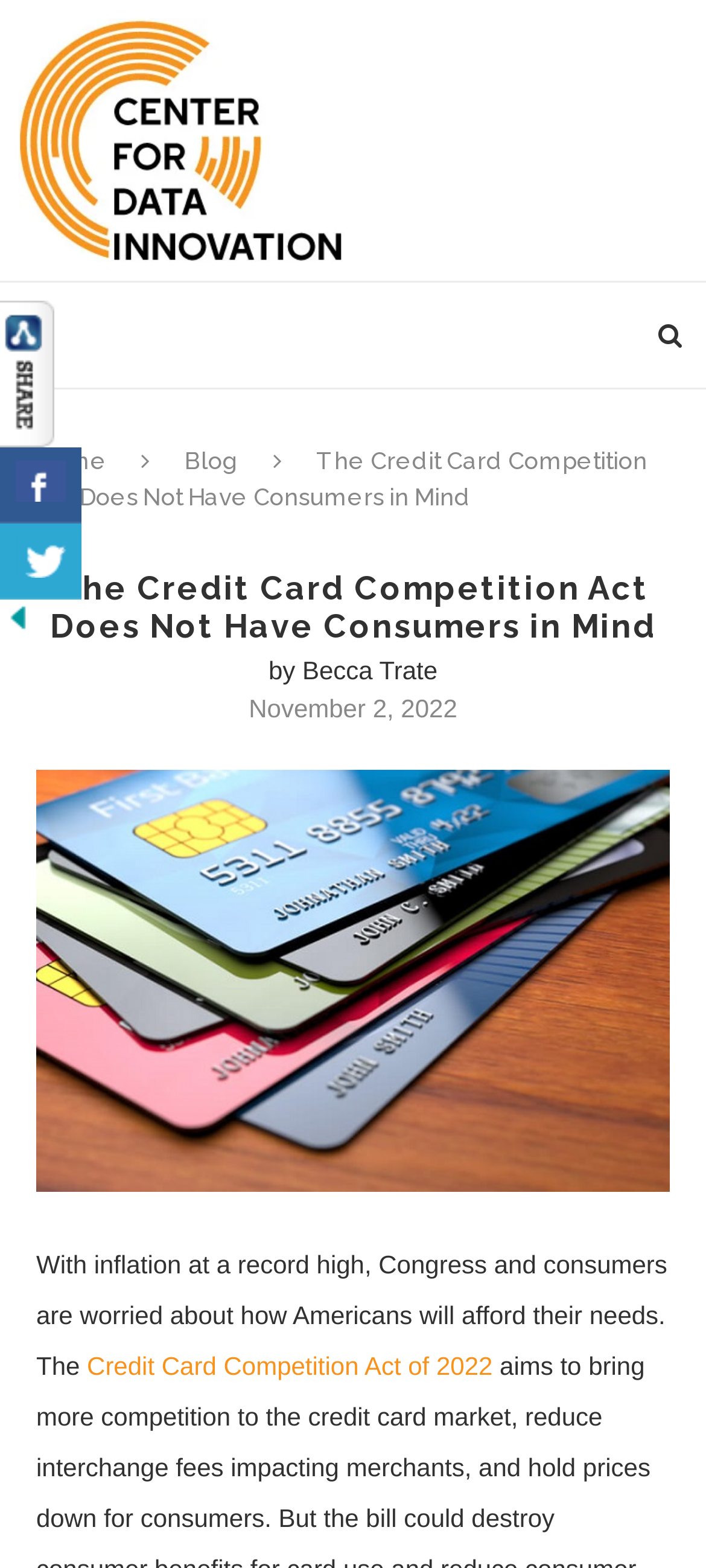What can be done with the article?
Based on the image, provide a one-word or brief-phrase response.

Share with friends